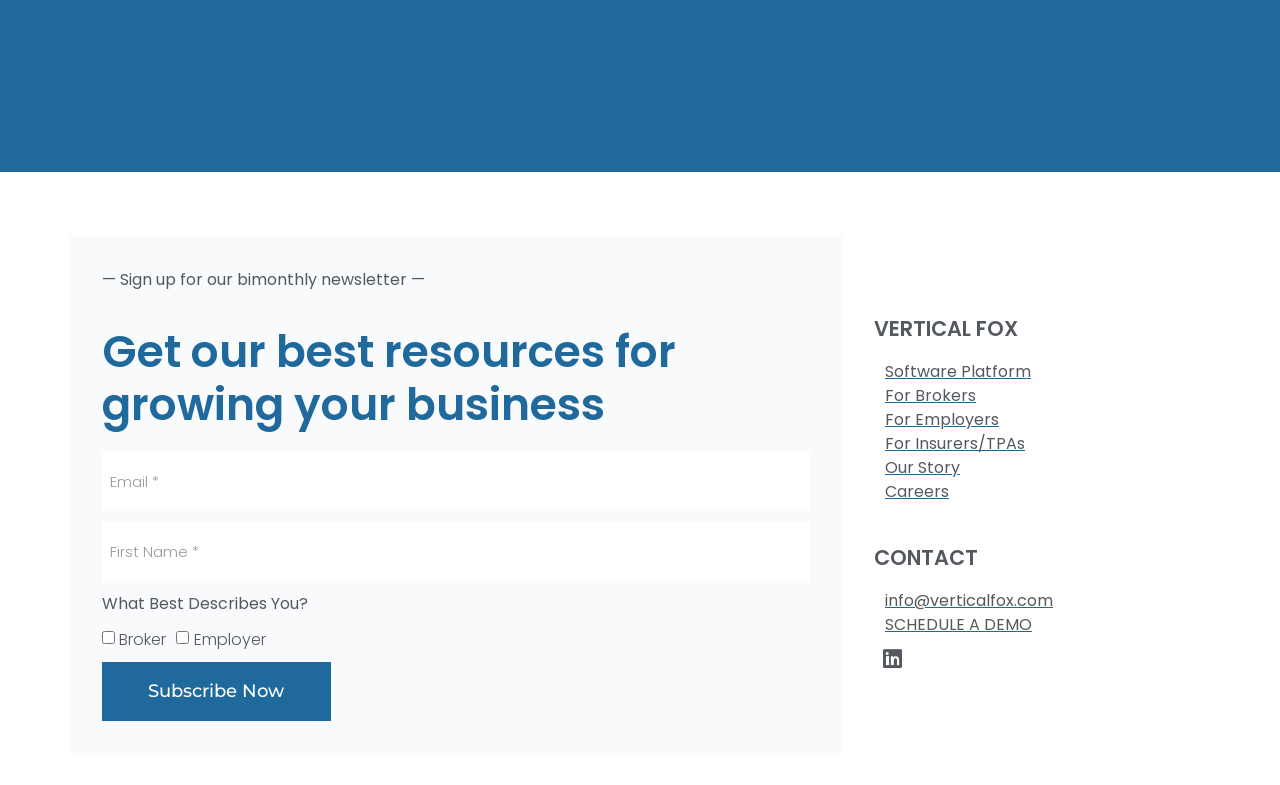Find and indicate the bounding box coordinates of the region you should select to follow the given instruction: "Schedule a demo".

[0.691, 0.78, 0.92, 0.811]